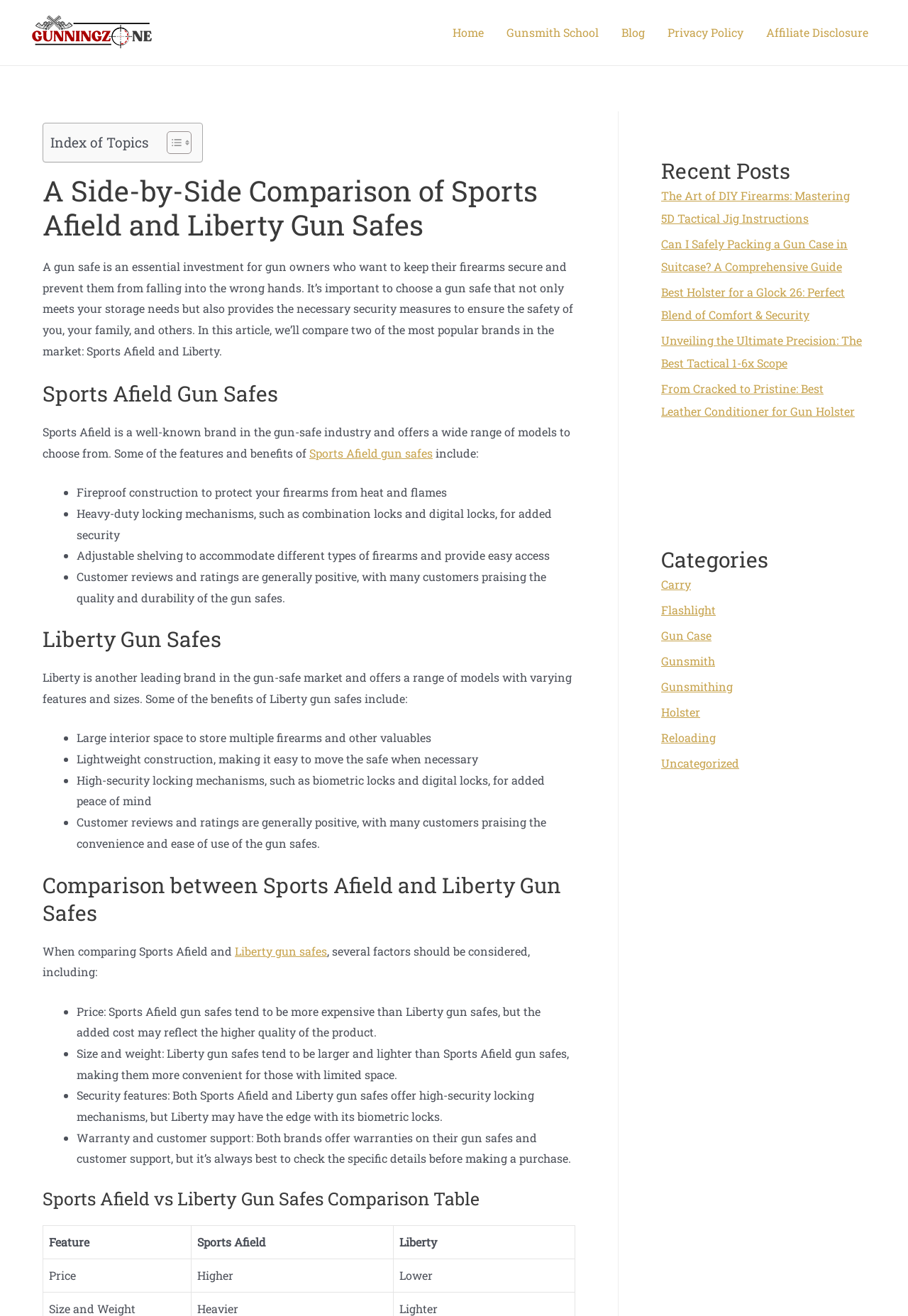Using the information shown in the image, answer the question with as much detail as possible: What is the purpose of a gun safe?

According to the webpage, a gun safe is an essential investment for gun owners who want to keep their firearms secure and prevent them from falling into the wrong hands.